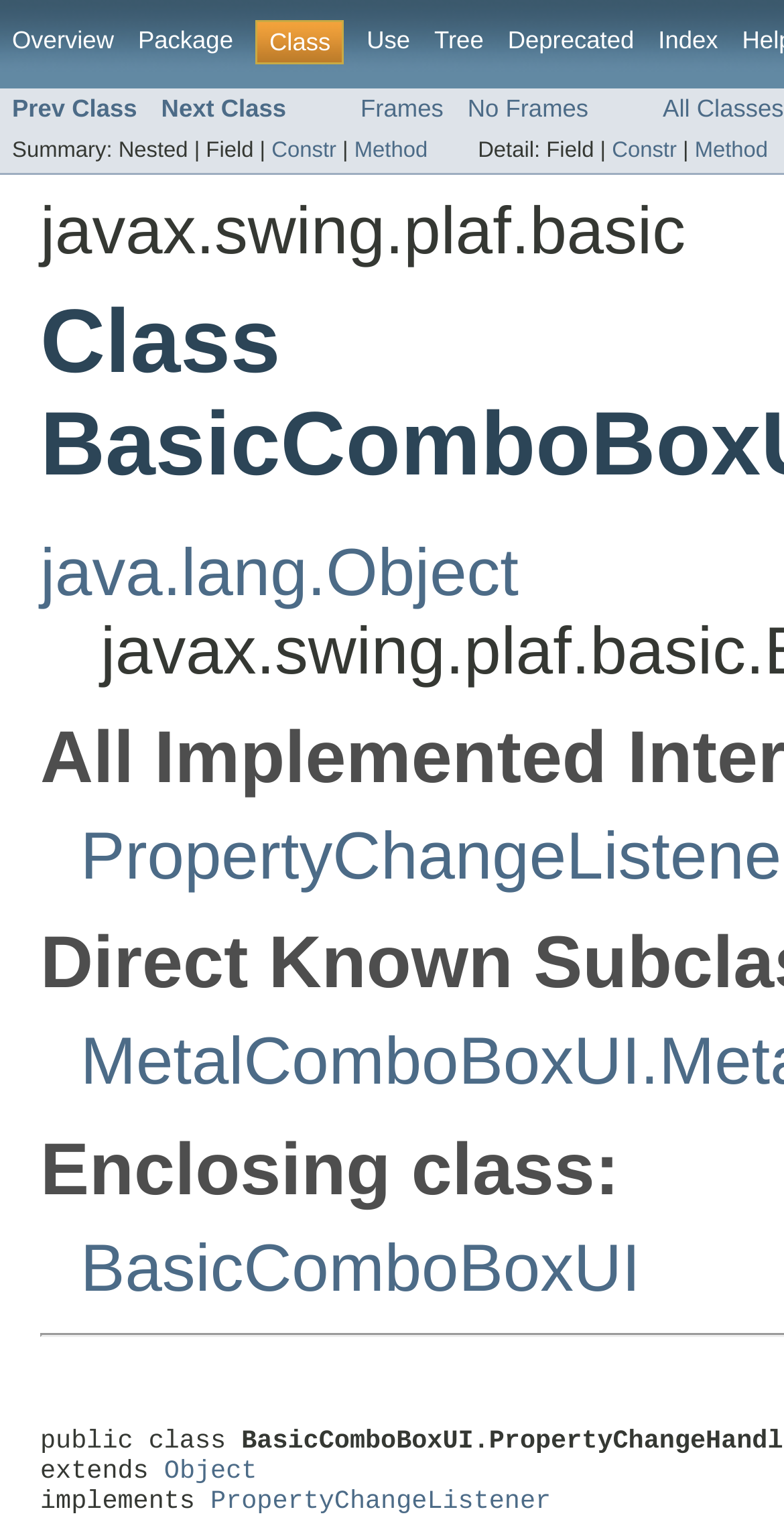Given the element description "Next Class" in the screenshot, predict the bounding box coordinates of that UI element.

[0.206, 0.062, 0.365, 0.08]